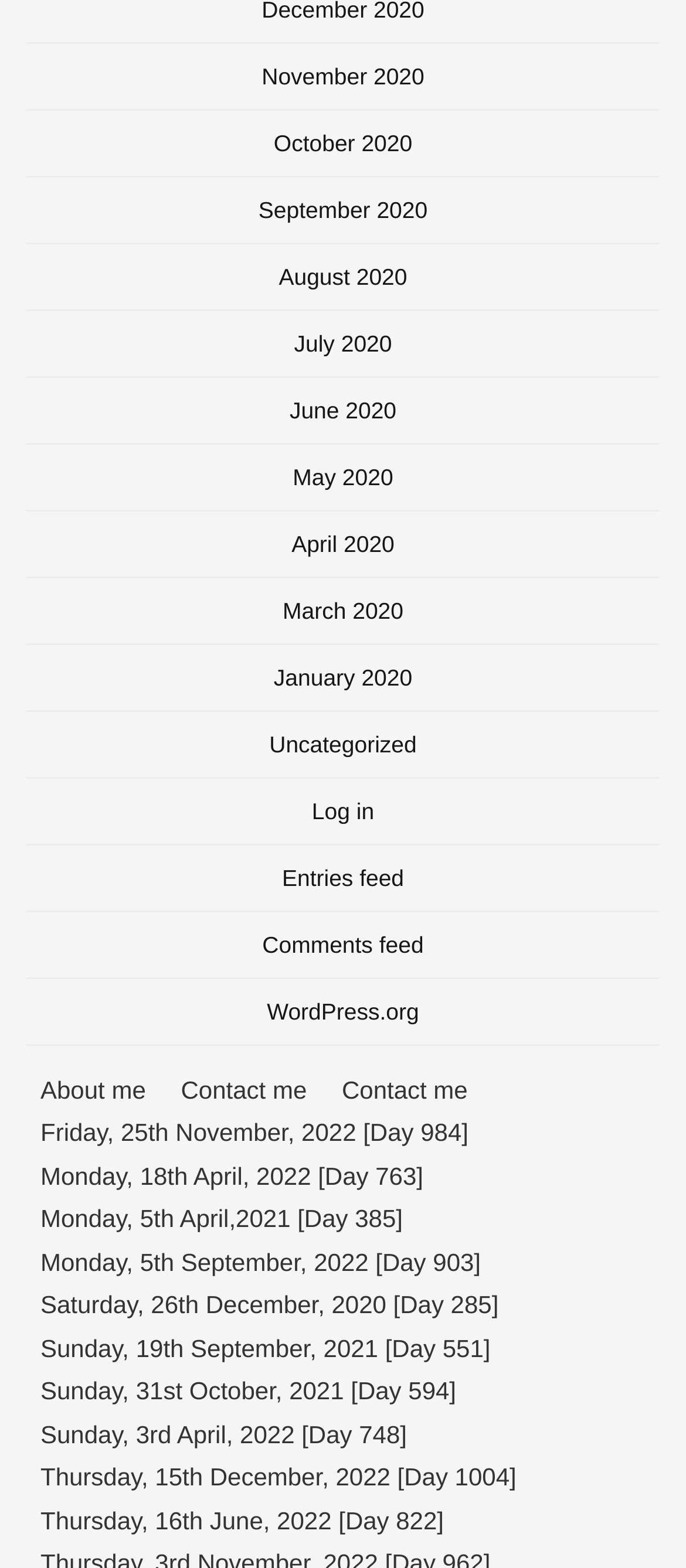Determine the bounding box coordinates of the clickable region to follow the instruction: "View the latest post".

[0.059, 0.709, 0.683, 0.736]